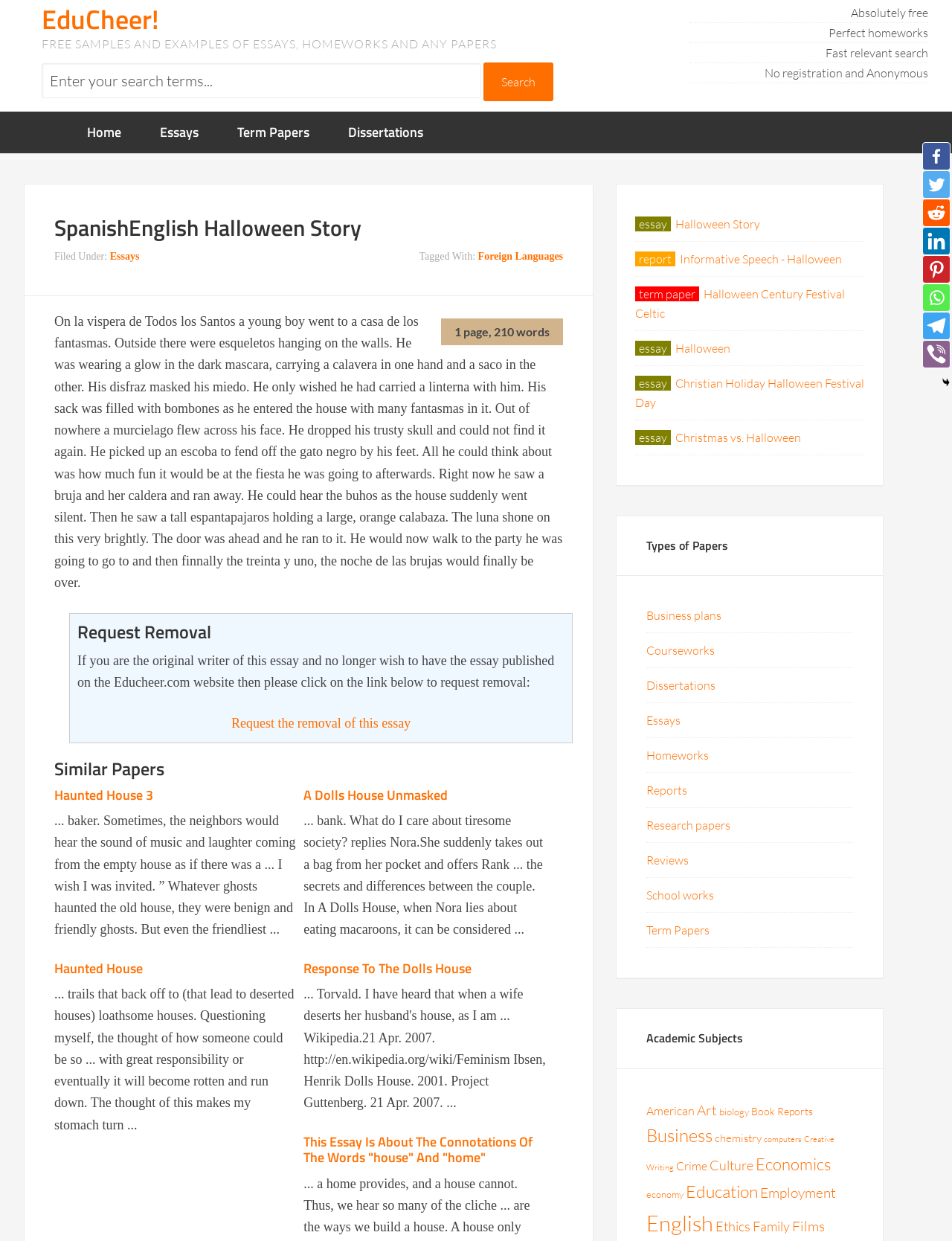Based on the element description, predict the bounding box coordinates (top-left x, top-left y, bottom-right x, bottom-right y) for the UI element in the screenshot: Culture

[0.745, 0.932, 0.791, 0.945]